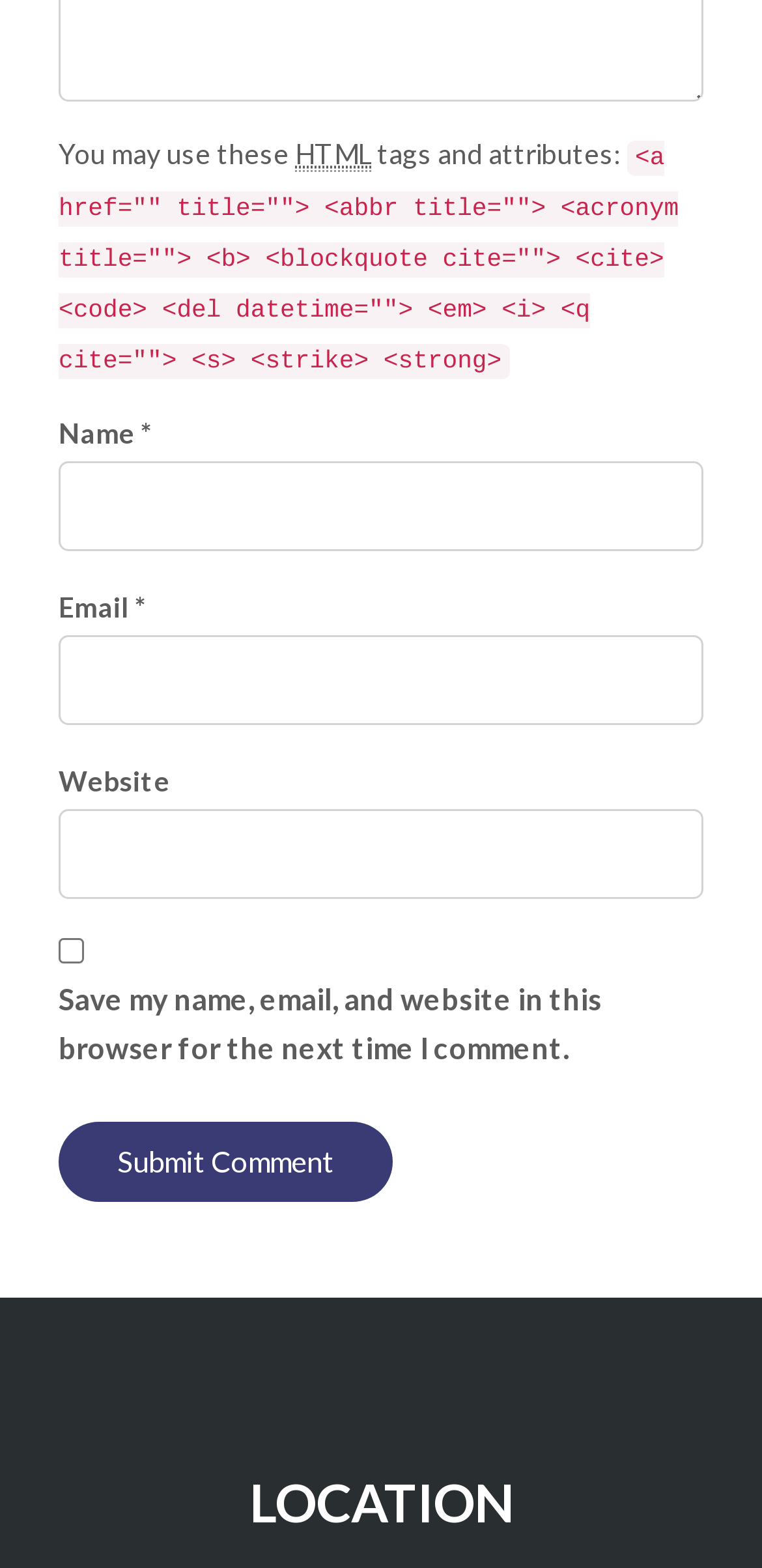Could you please study the image and provide a detailed answer to the question:
What is the purpose of the textboxes?

The webpage contains three textboxes with labels 'Name *', 'Email *', and 'Website'. The '*' symbol indicates that the 'Name' and 'Email' fields are required, while the 'Website' field is optional. The purpose of these textboxes is to input the user's name, email, and website.